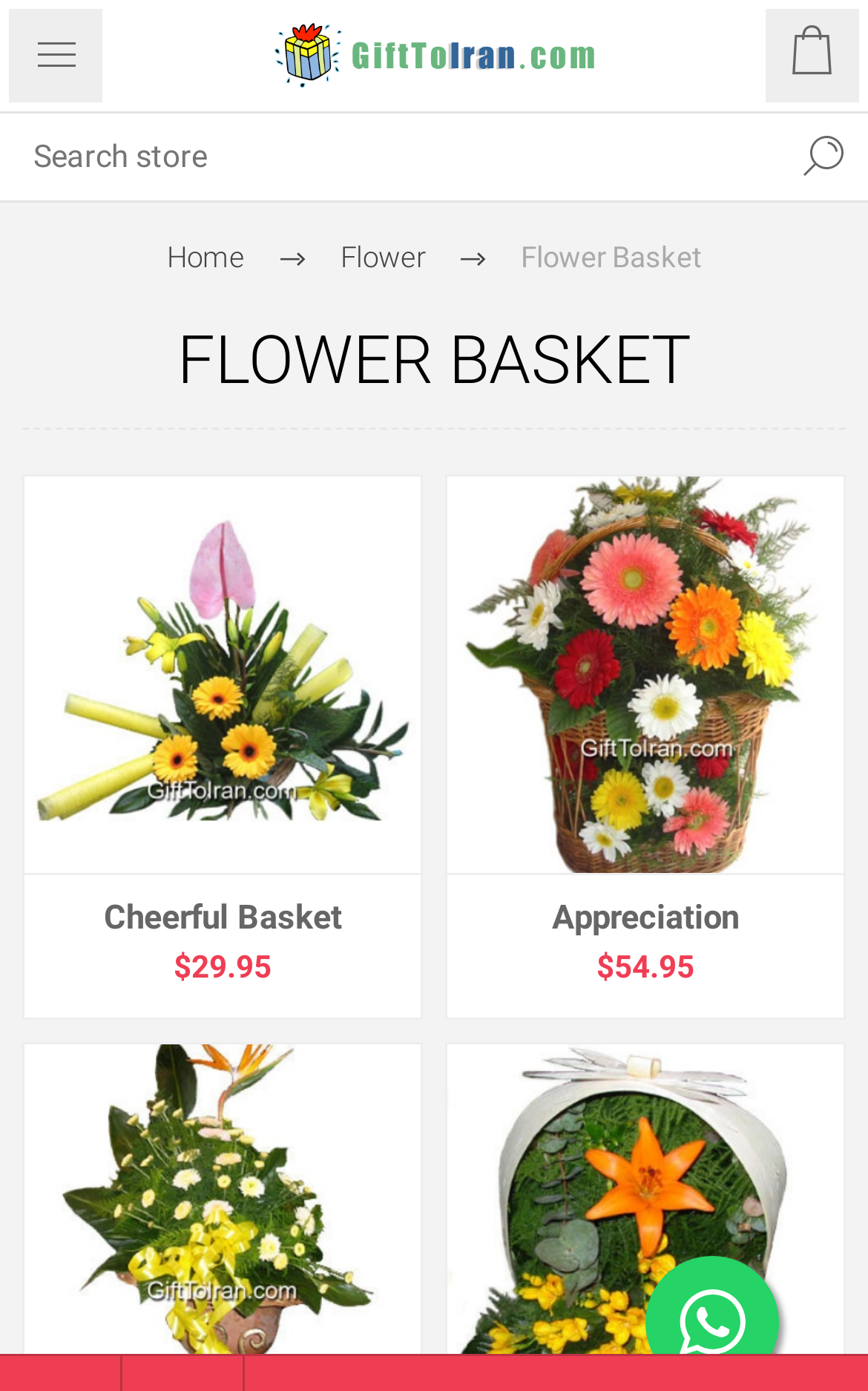Identify the bounding box coordinates of the clickable region necessary to fulfill the following instruction: "Search for a gift". The bounding box coordinates should be four float numbers between 0 and 1, i.e., [left, top, right, bottom].

[0.0, 0.08, 0.897, 0.144]